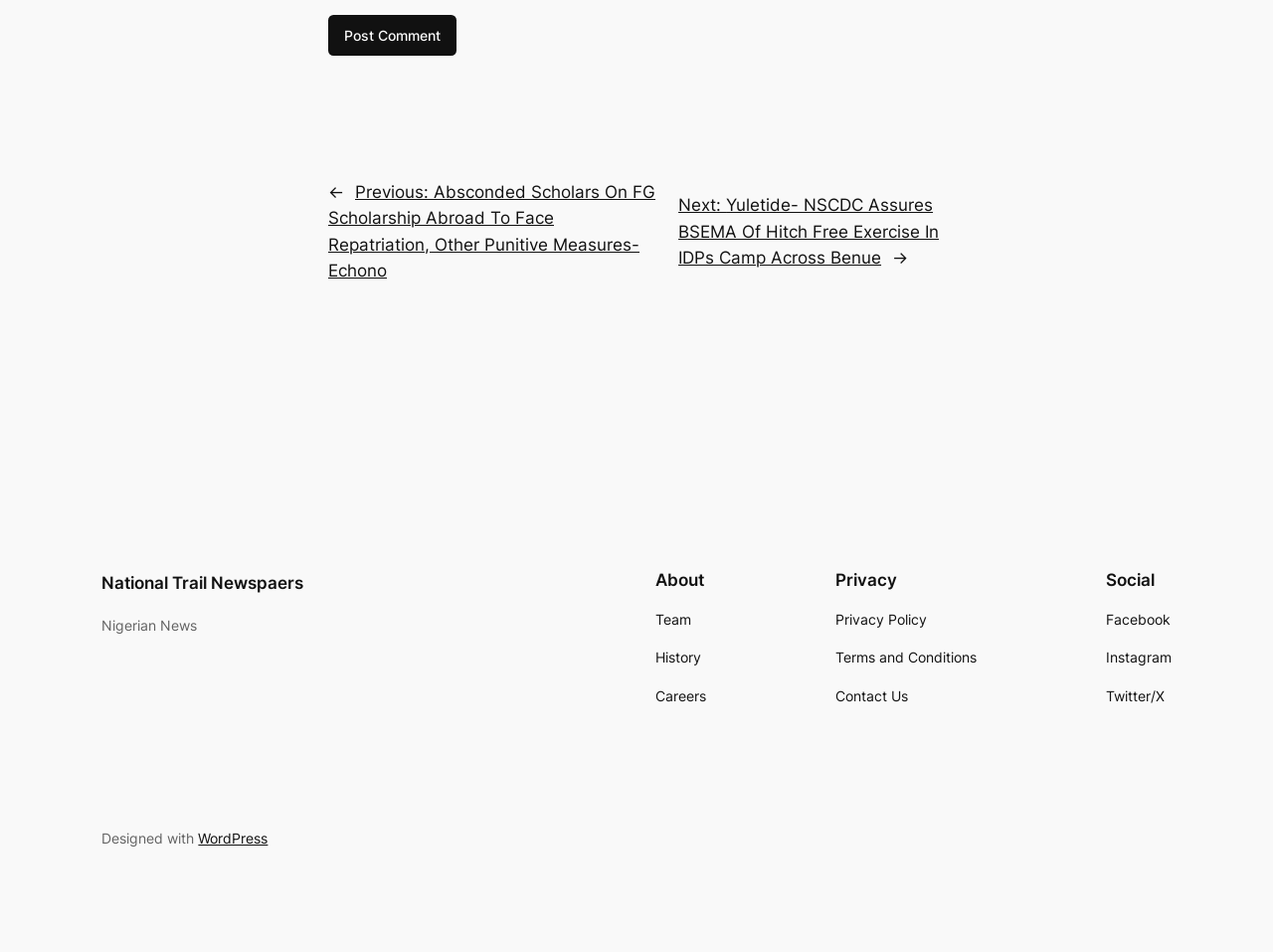What is the purpose of the 'Post Comment' button?
Please give a well-detailed answer to the question.

The 'Post Comment' button is located at the top of the webpage, indicating that it is a call-to-action element. Its purpose is to allow users to submit their comments, which is a common feature in online forums and discussion platforms.